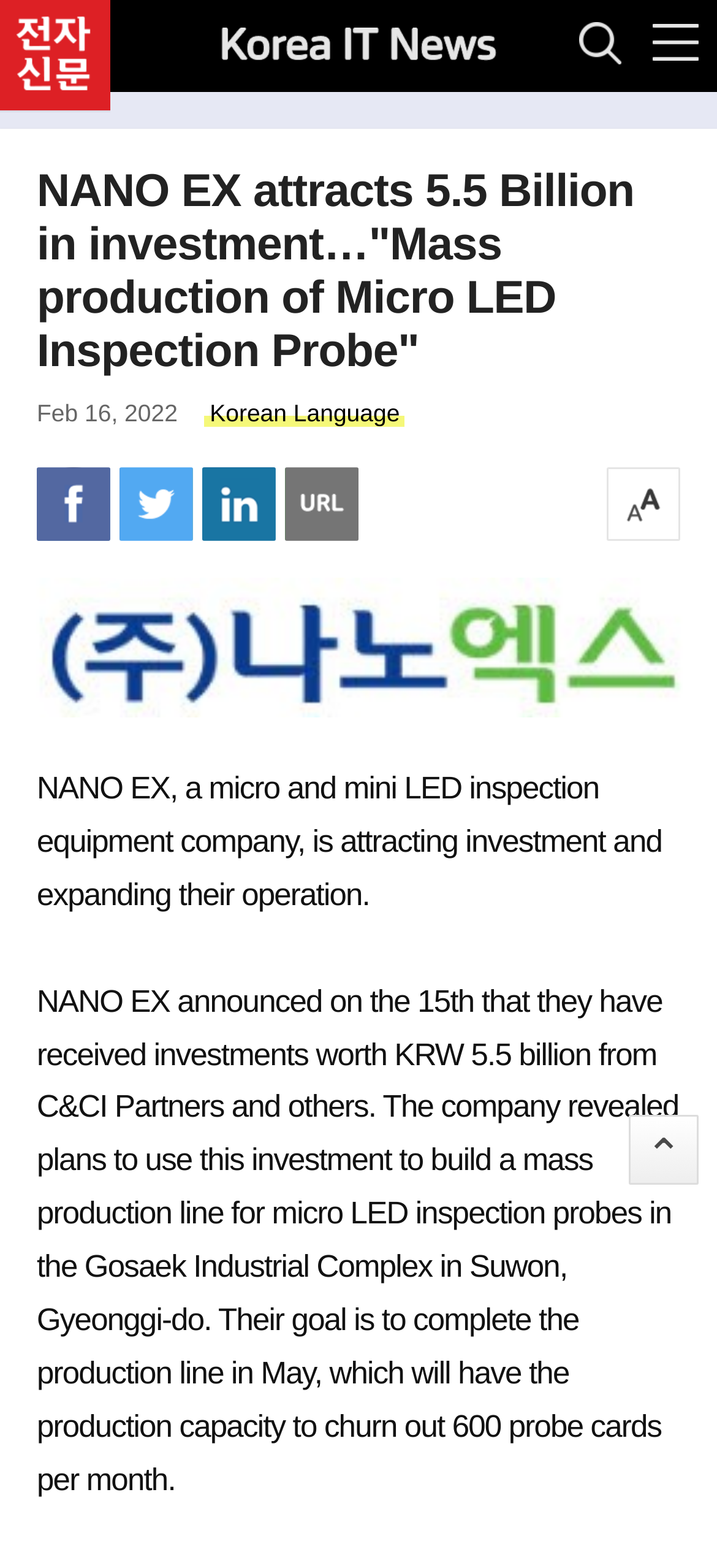Please locate the bounding box coordinates of the region I need to click to follow this instruction: "Go to Korea IT News".

[0.308, 0.018, 0.692, 0.039]